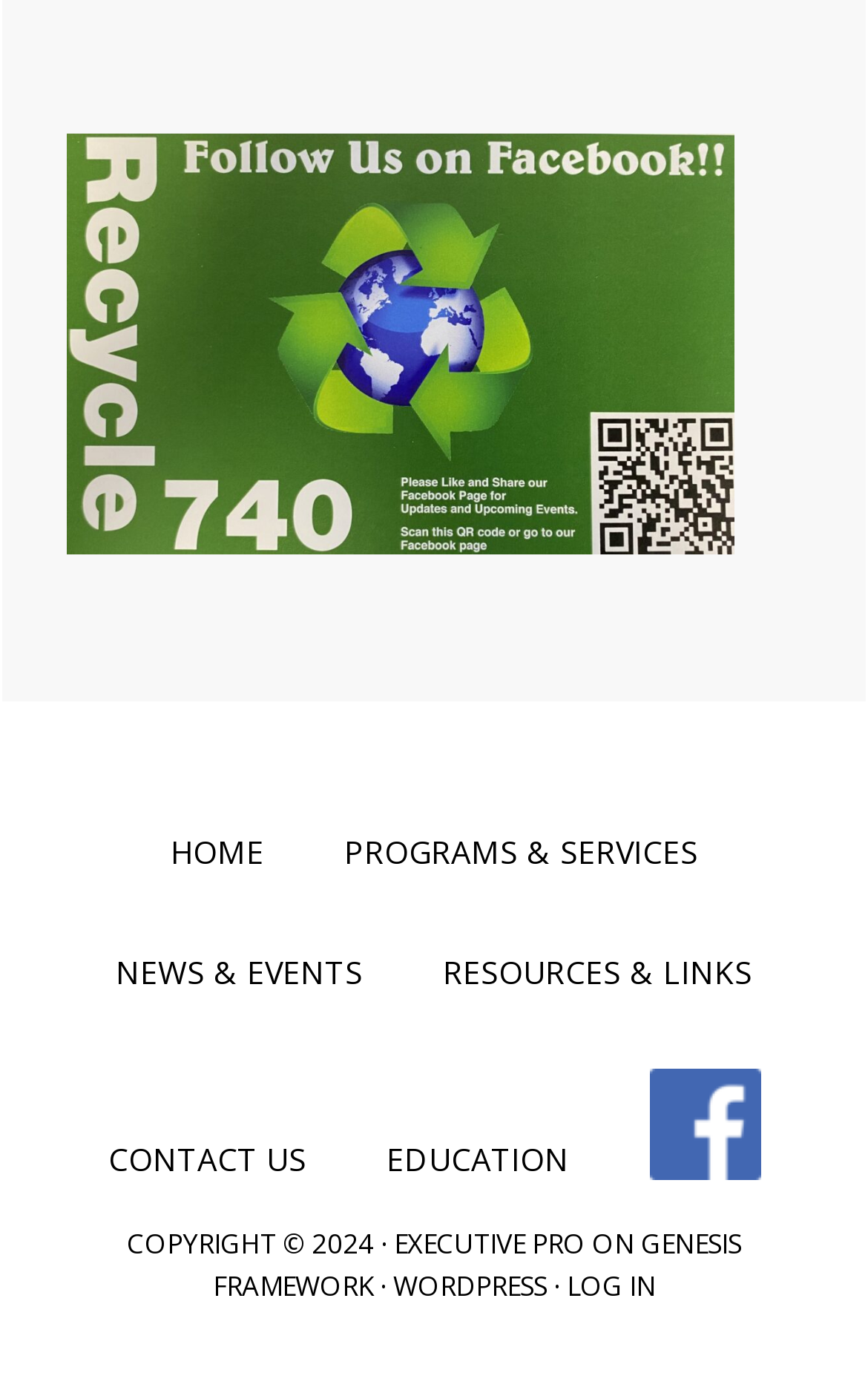Based on the image, give a detailed response to the question: What is the copyright year?

I found a static text element with the content 'COPYRIGHT © 2024 ·', which indicates the copyright year is 2024.